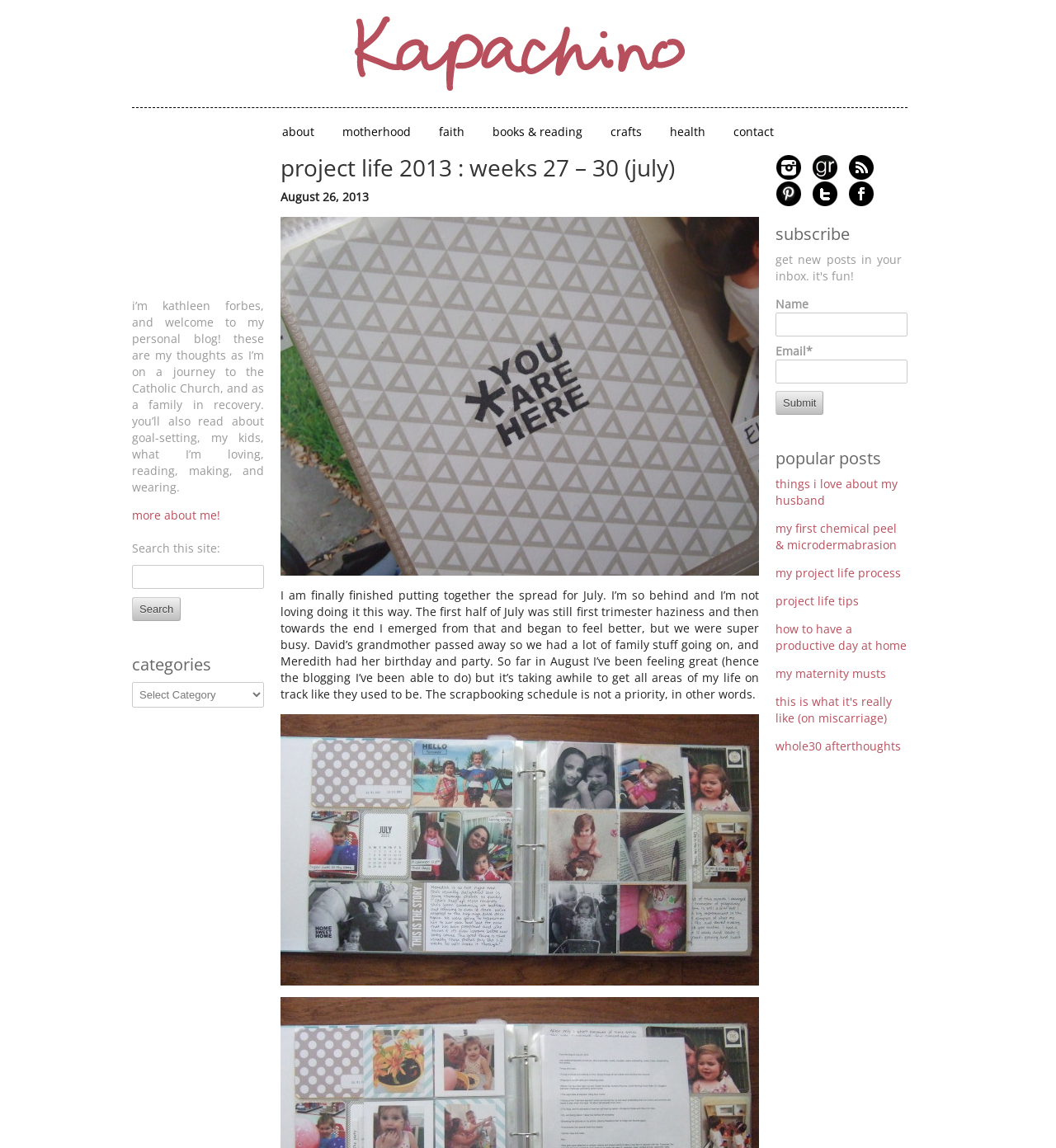Utilize the details in the image to give a detailed response to the question: How many images are in the post?

There are three images in the post, labeled as 'DSCF4328', 'DSCF4319', and 'DSCF4320', which are likely part of the author's Project Life 2013 spread.